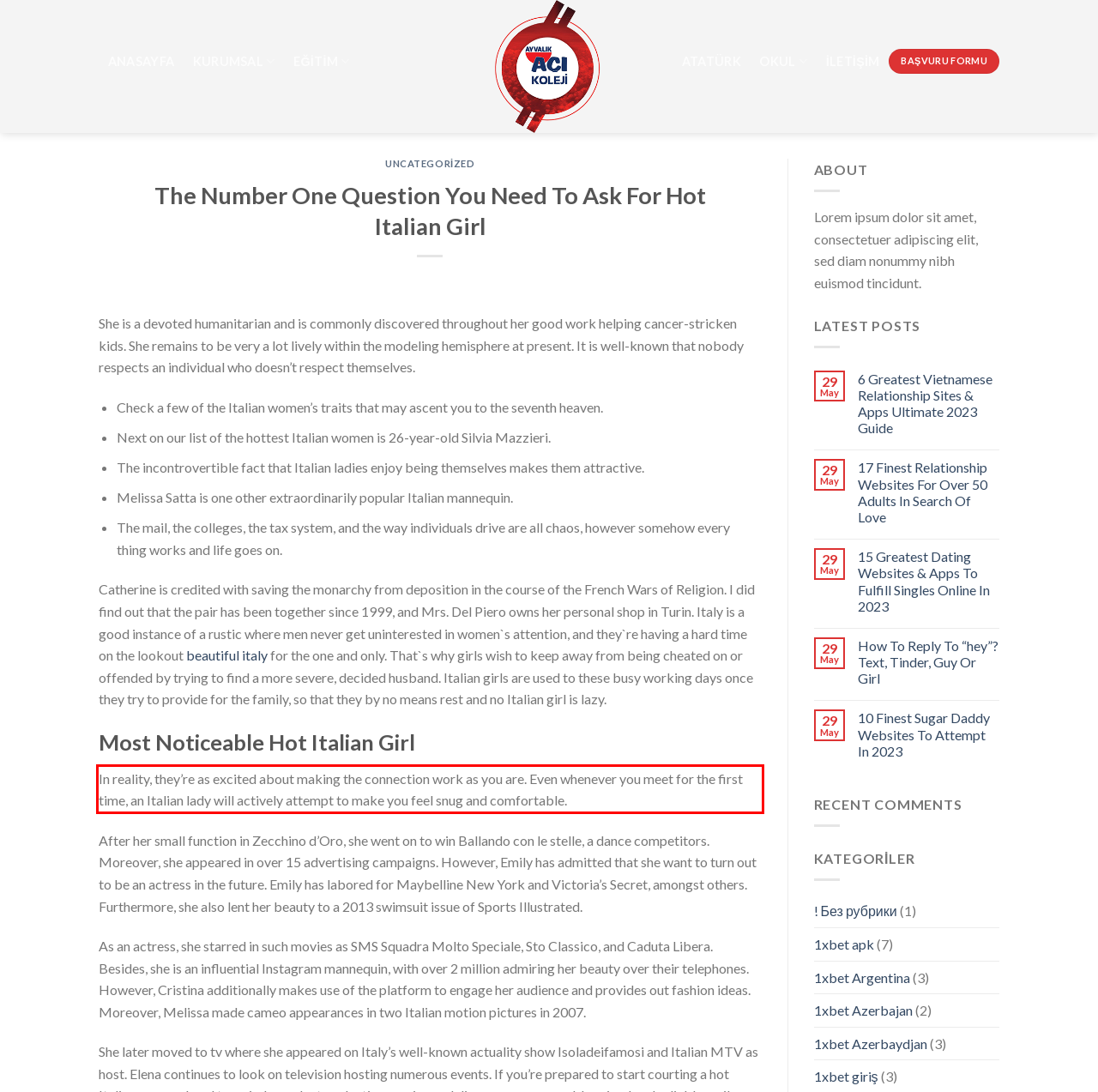Observe the screenshot of the webpage, locate the red bounding box, and extract the text content within it.

In reality, they’re as excited about making the connection work as you are. Even whenever you meet for the first time, an Italian lady will actively attempt to make you feel snug and comfortable.